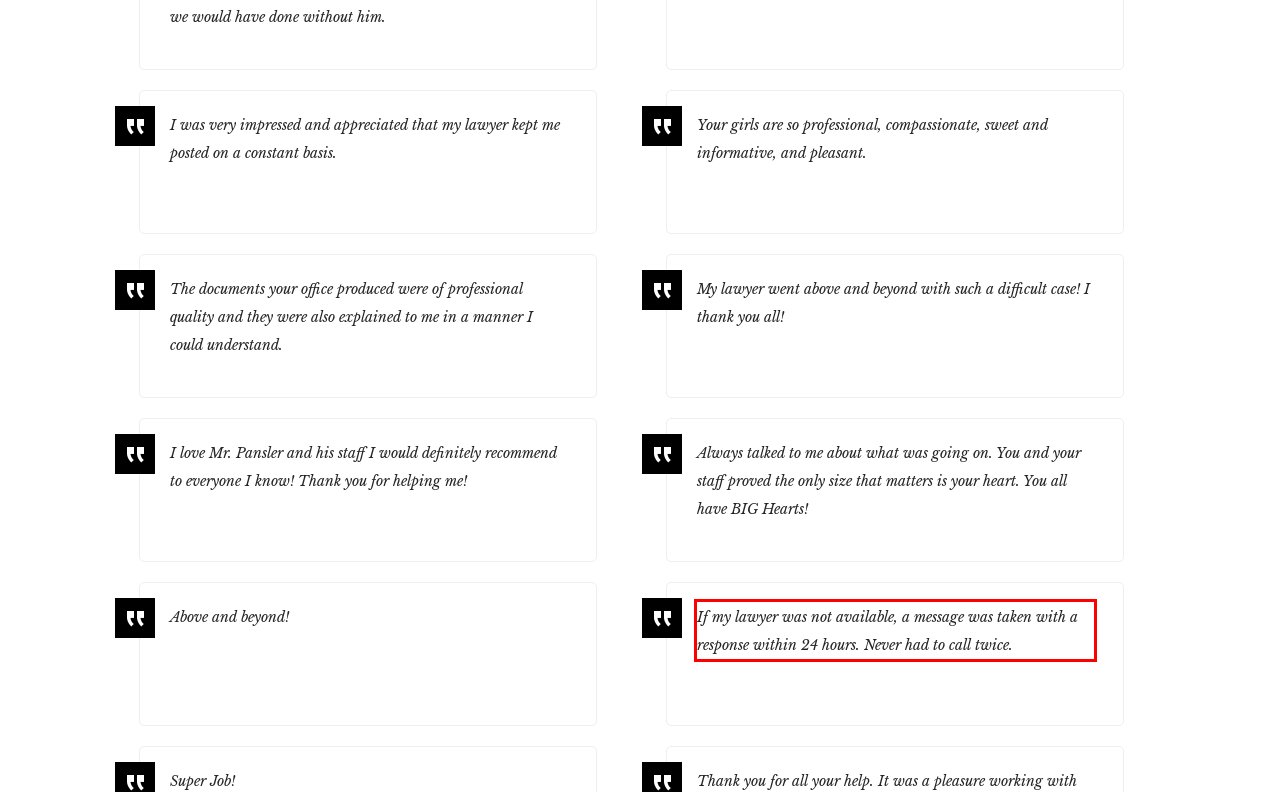Given a screenshot of a webpage containing a red bounding box, perform OCR on the text within this red bounding box and provide the text content.

If my lawyer was not available, a message was taken with a response within 24 hours. Never had to call twice.